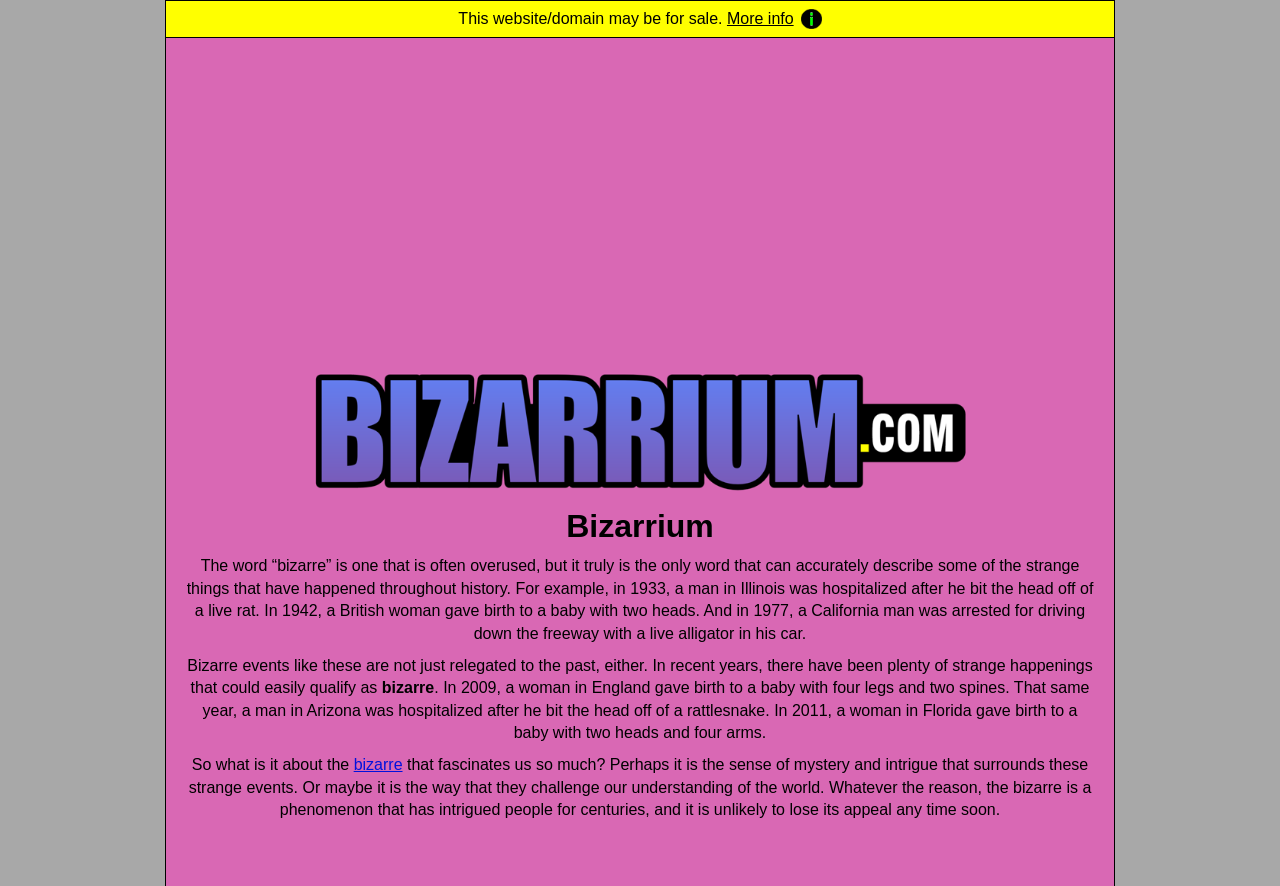Based on the element description: "More info", identify the UI element and provide its bounding box coordinates. Use four float numbers between 0 and 1, [left, top, right, bottom].

[0.568, 0.011, 0.642, 0.03]